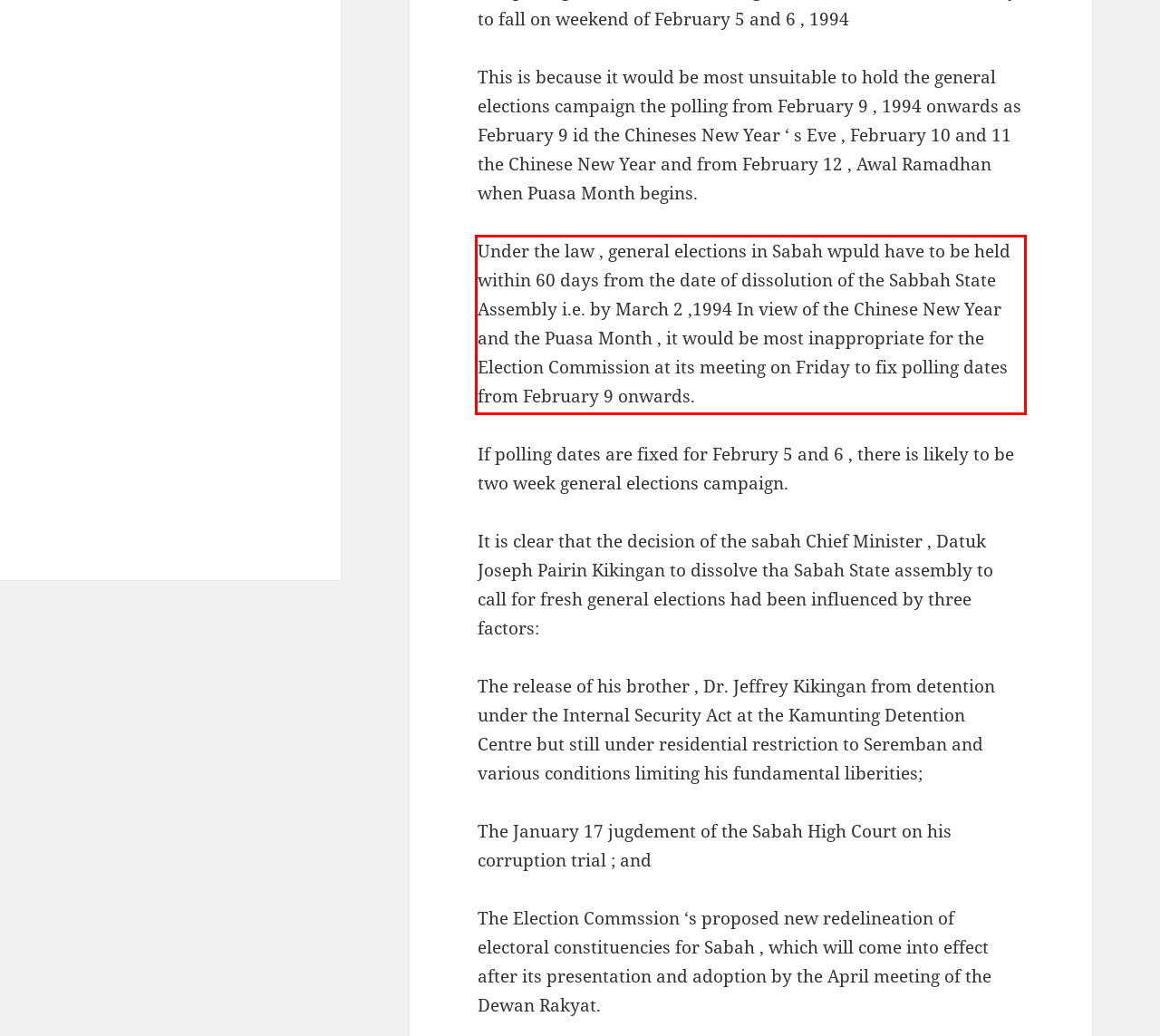You have a screenshot of a webpage with a red bounding box. Identify and extract the text content located inside the red bounding box.

Under the law , general elections in Sabah wpuld have to be held within 60 days from the date of dissolution of the Sabbah State Assembly i.e. by March 2 ,1994 In view of the Chinese New Year and the Puasa Month , it would be most inappropriate for the Election Commission at its meeting on Friday to fix polling dates from February 9 onwards.